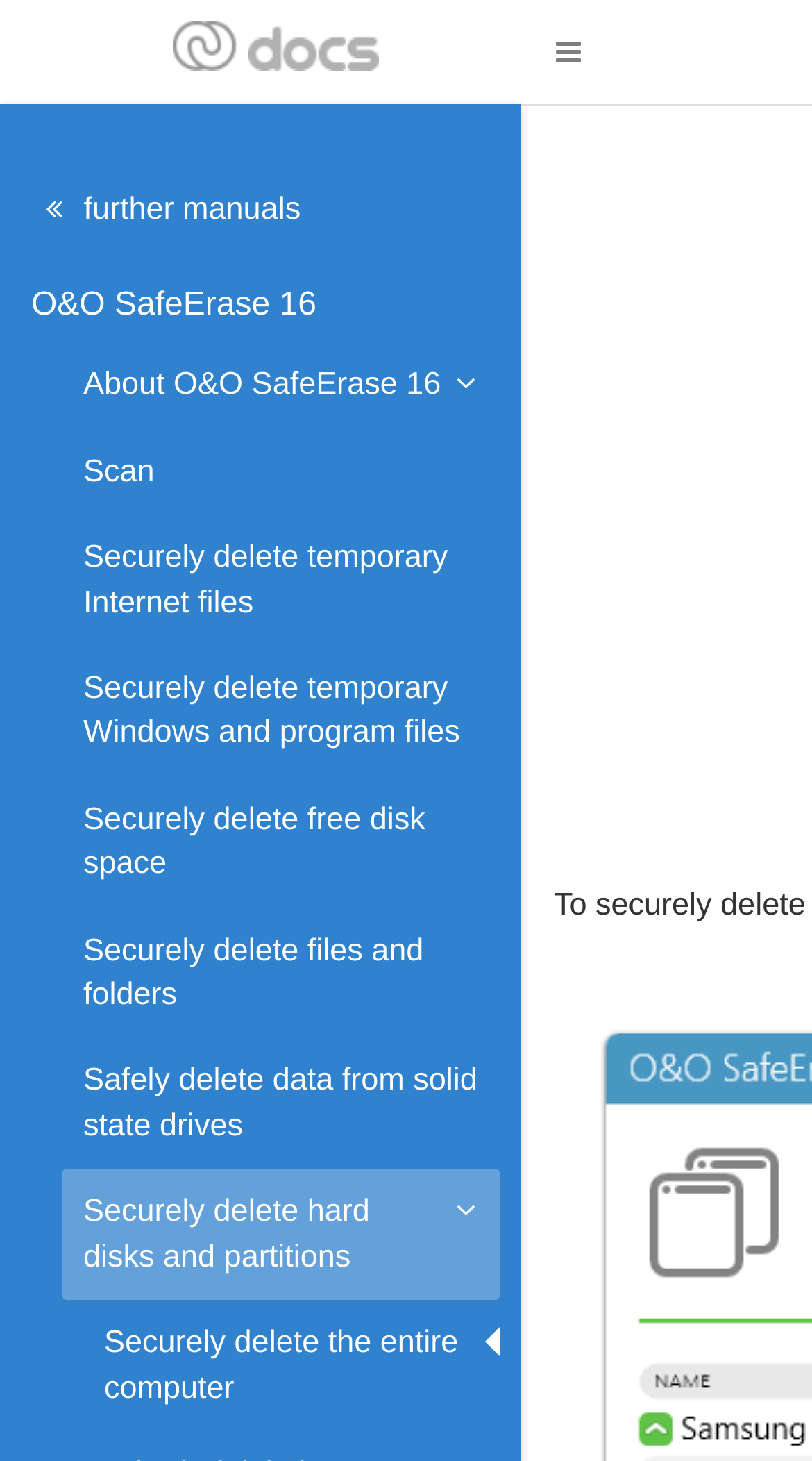Please determine the bounding box coordinates for the UI element described here. Use the format (top-left x, top-left y, bottom-right x, bottom-right y) with values bounded between 0 and 1: About O&O SafeErase 16

[0.077, 0.234, 0.615, 0.293]